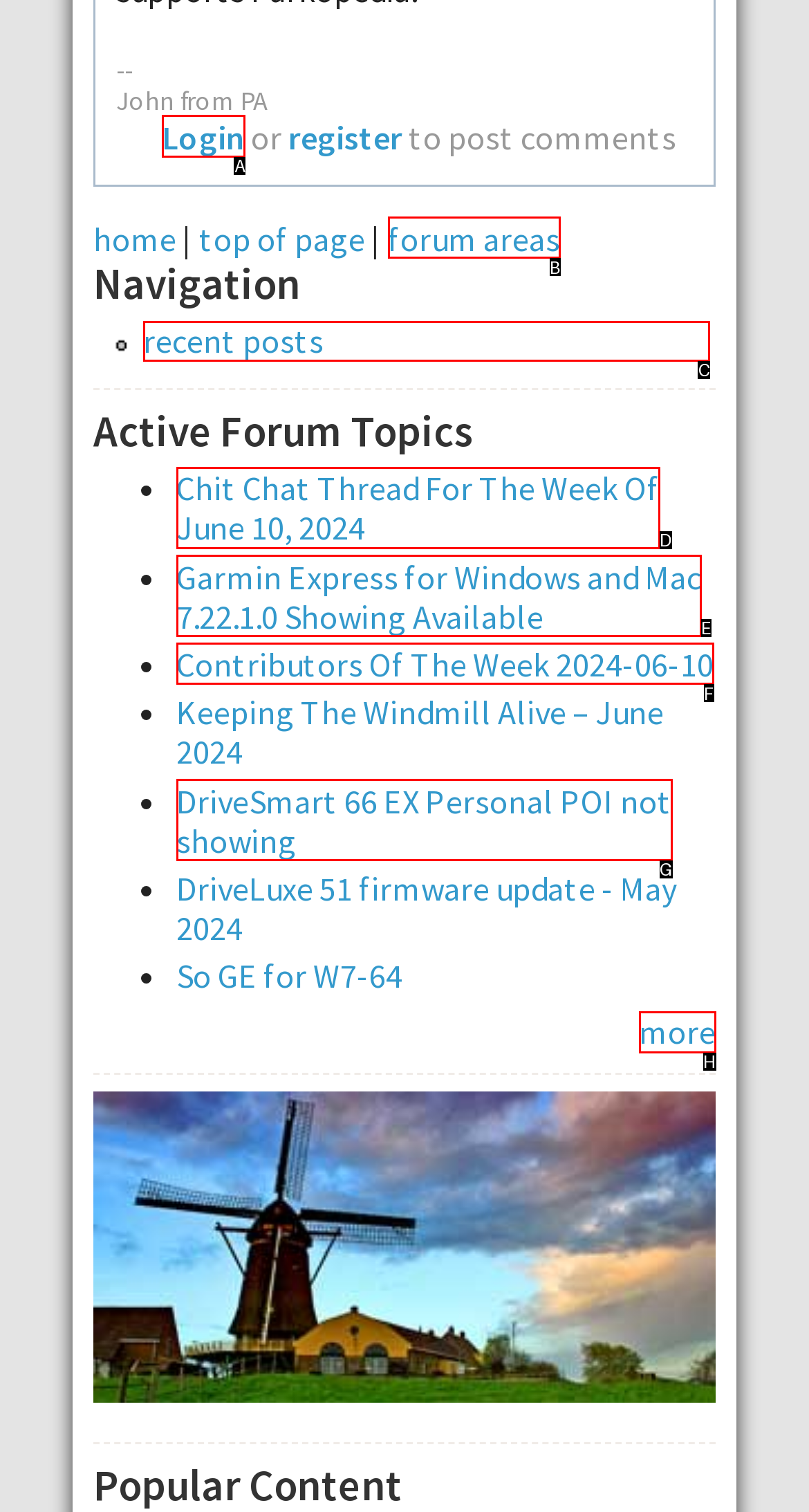Indicate which UI element needs to be clicked to fulfill the task: Go to the Privacy Policy page
Answer with the letter of the chosen option from the available choices directly.

None